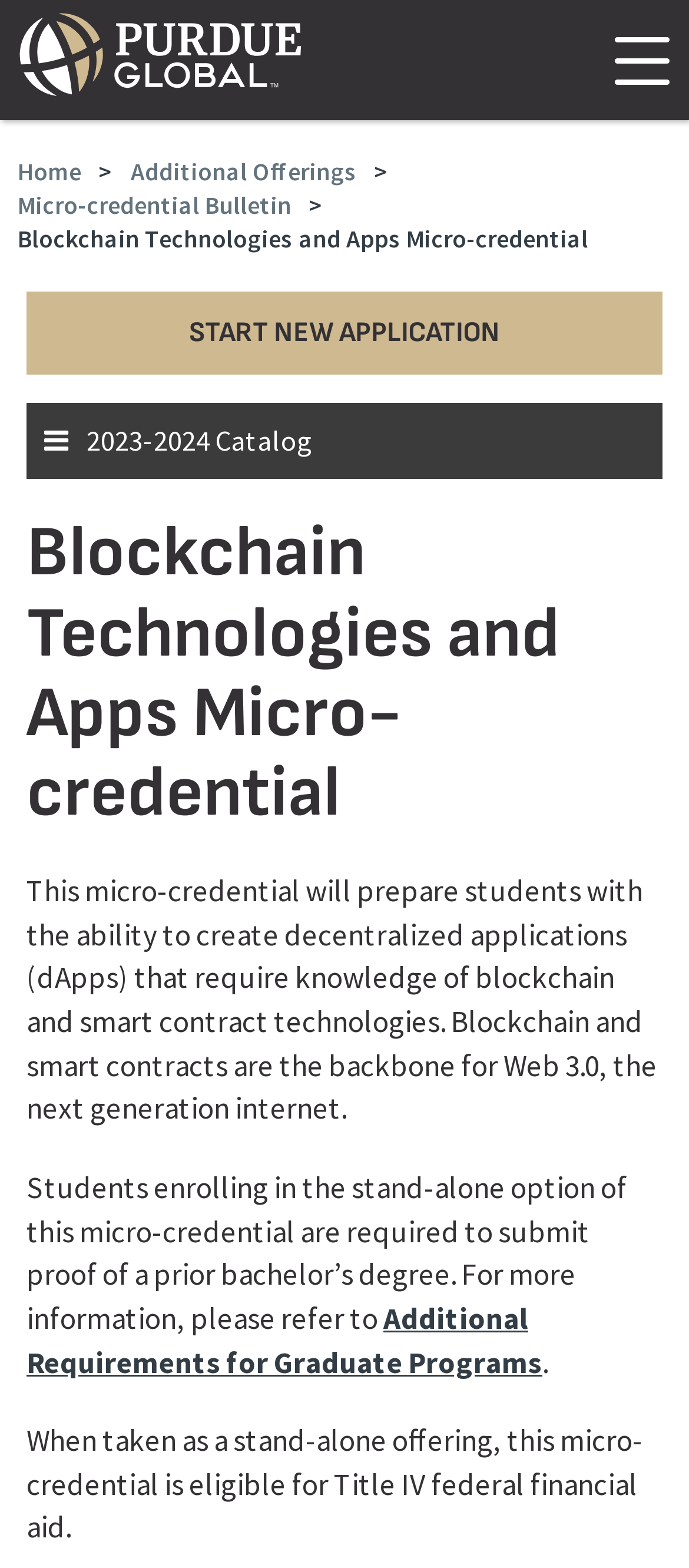Specify the bounding box coordinates of the area that needs to be clicked to achieve the following instruction: "Start a new application".

[0.038, 0.186, 0.962, 0.239]